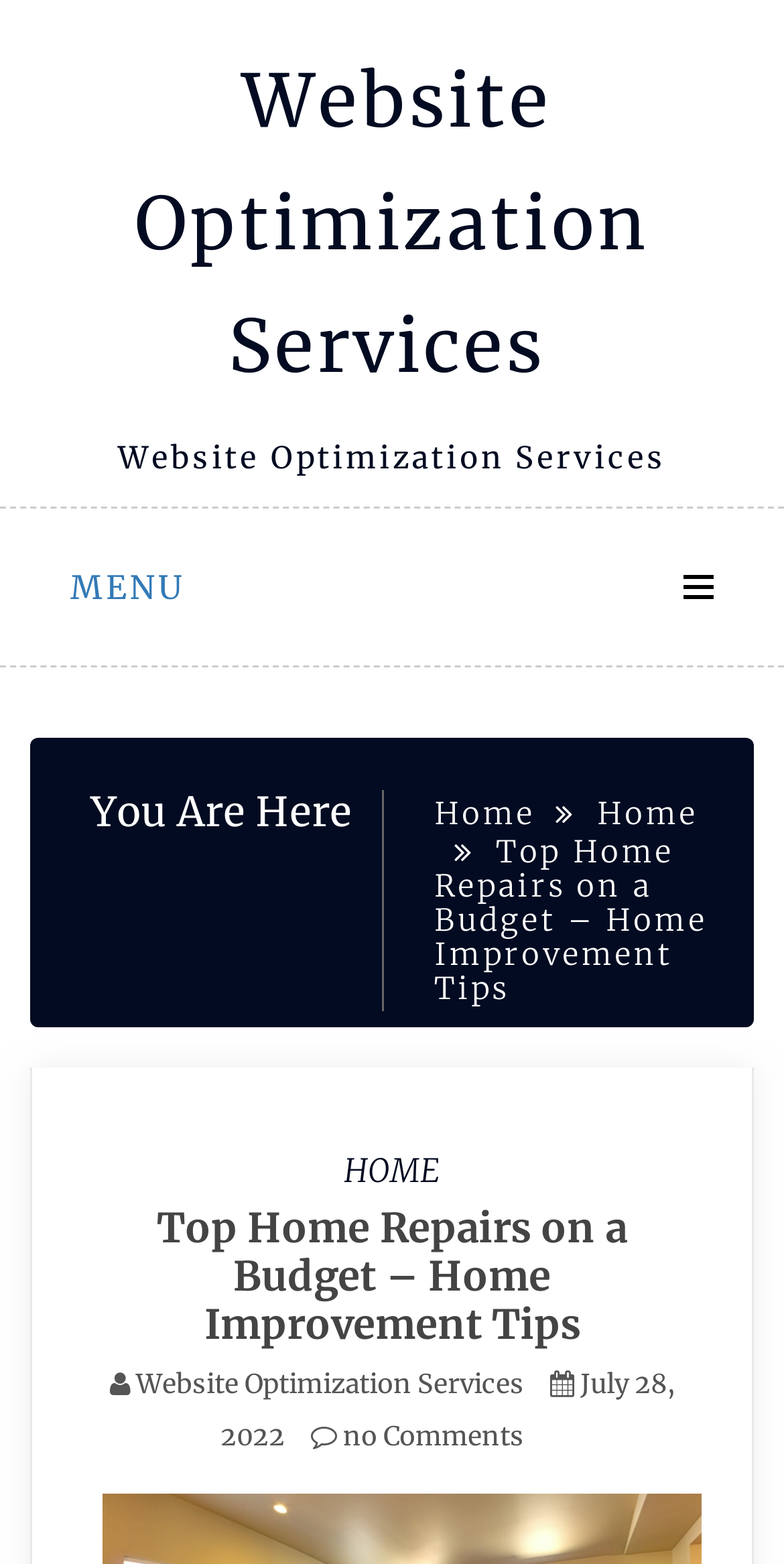Answer briefly with one word or phrase:
How many links are there in the breadcrumbs navigation?

2